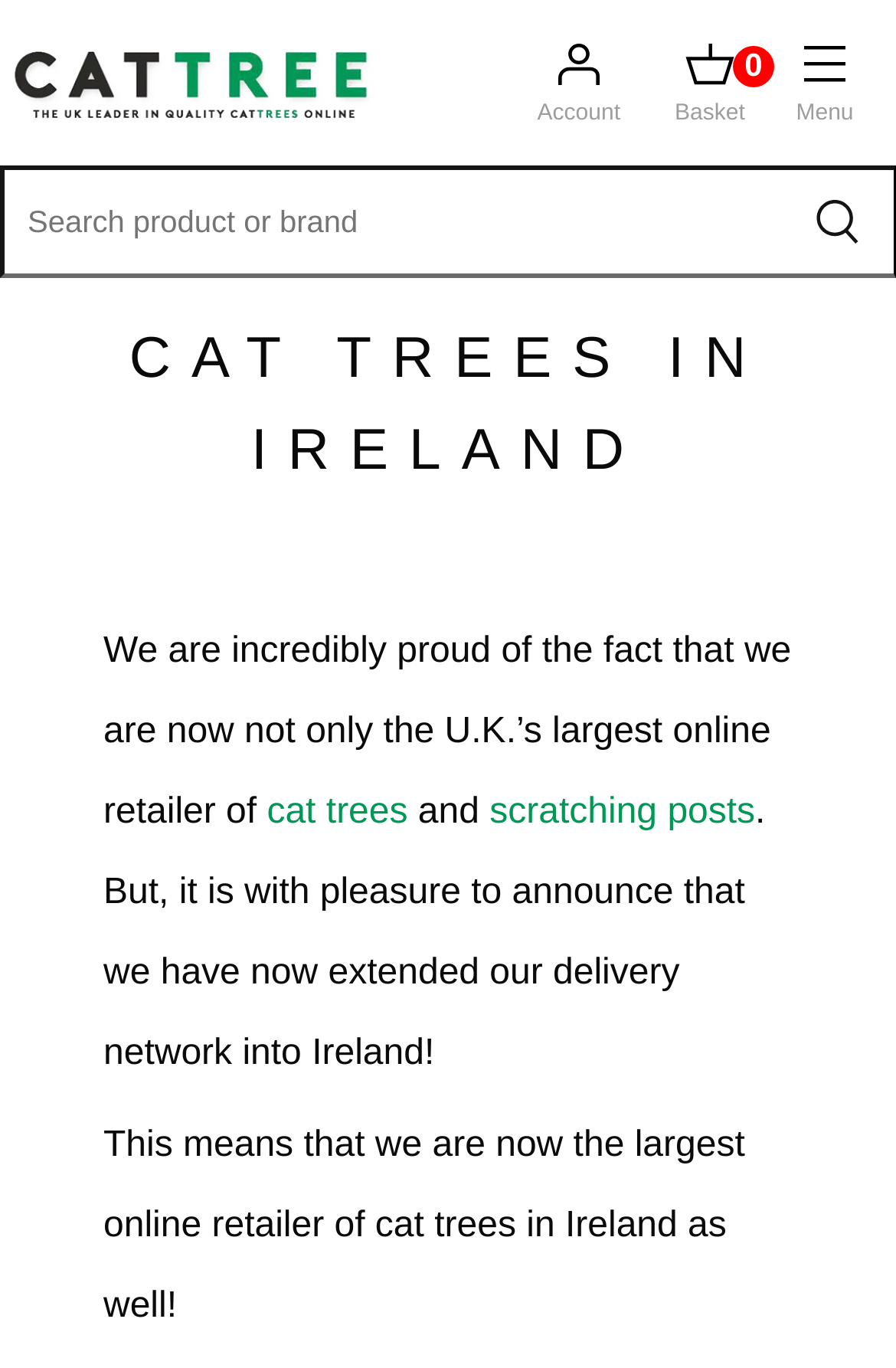What type of products does the company sell?
Refer to the image and respond with a one-word or short-phrase answer.

cat trees and scratching posts